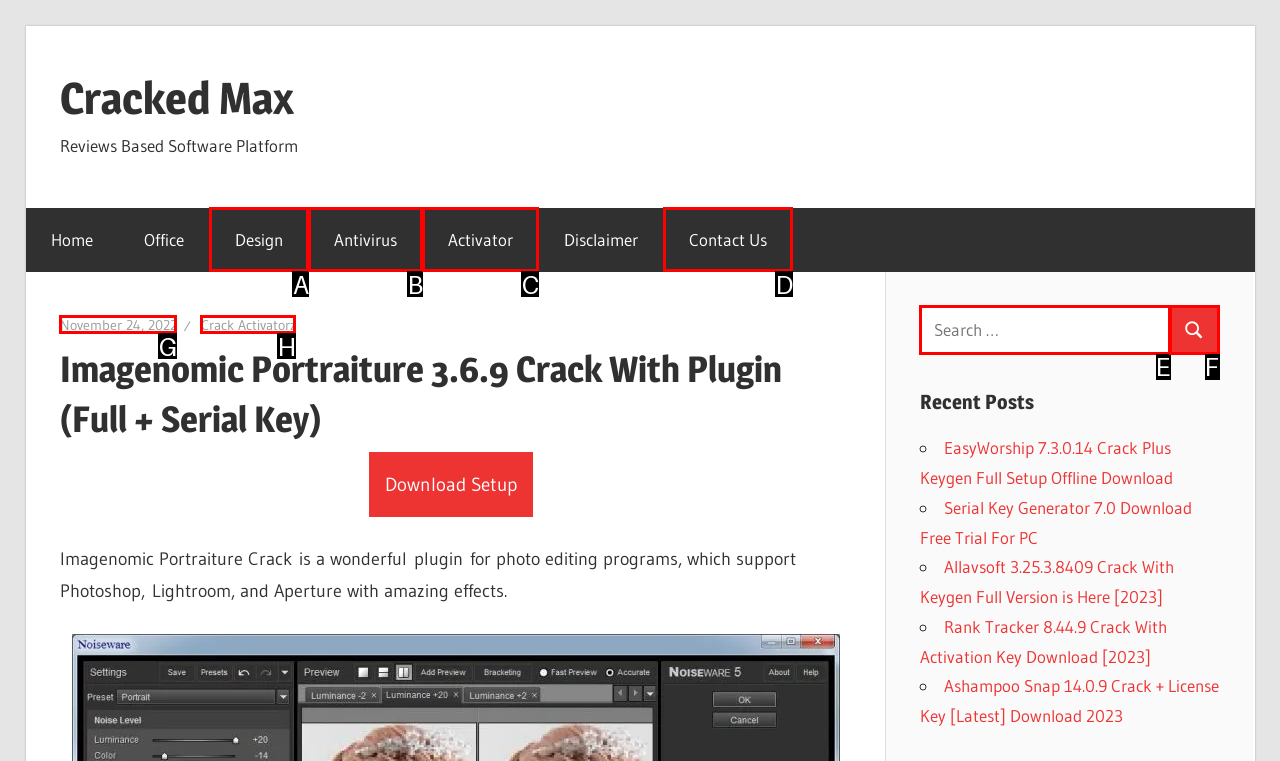Identify the option that corresponds to: Home
Respond with the corresponding letter from the choices provided.

None